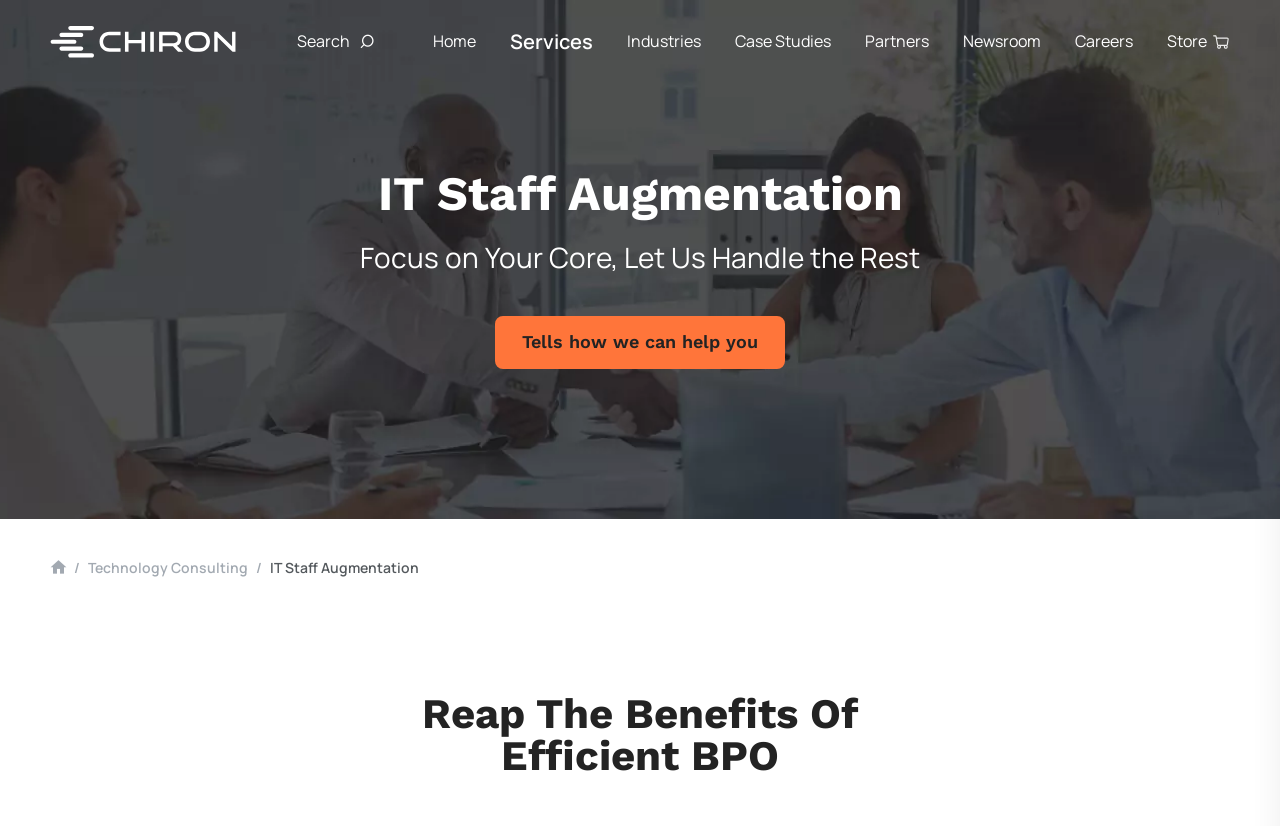Generate an in-depth caption that captures all aspects of the webpage.

The webpage is about Chiron's Business Process Outsourcing (BPO) solutions. At the top left, there is a logo of Chiron, accompanied by a link to the company's homepage. Next to the logo, there is a search bar. The top navigation menu consists of links to various sections, including Home, Services, Industries, Case Studies, Partners, Newsroom, Careers, and Store.

Below the navigation menu, there is a large image that spans the entire width of the page, depicting a diverse team of people discussing technology consulting in a boardroom. Above the image, there is a heading that reads "IT Staff Augmentation" and a subheading that says "Focus on Your Core, Let Us Handle the Rest". There is also a call-to-action button that invites users to learn more about how Chiron can help them.

On the right side of the image, there are several links to specific services offered by Chiron, including Technology Consulting, Custom Applications, Data & Analytics, and Process Automation. Below these links, there are more links to various industries that Chiron serves, such as Healthcare, Finance, Utilities, Government, and Technology.

Further down the page, there is a section dedicated to news and updates, with links to articles, press releases, and industry updates. At the very bottom of the page, there is a small icon and a link to the company's social media presence.